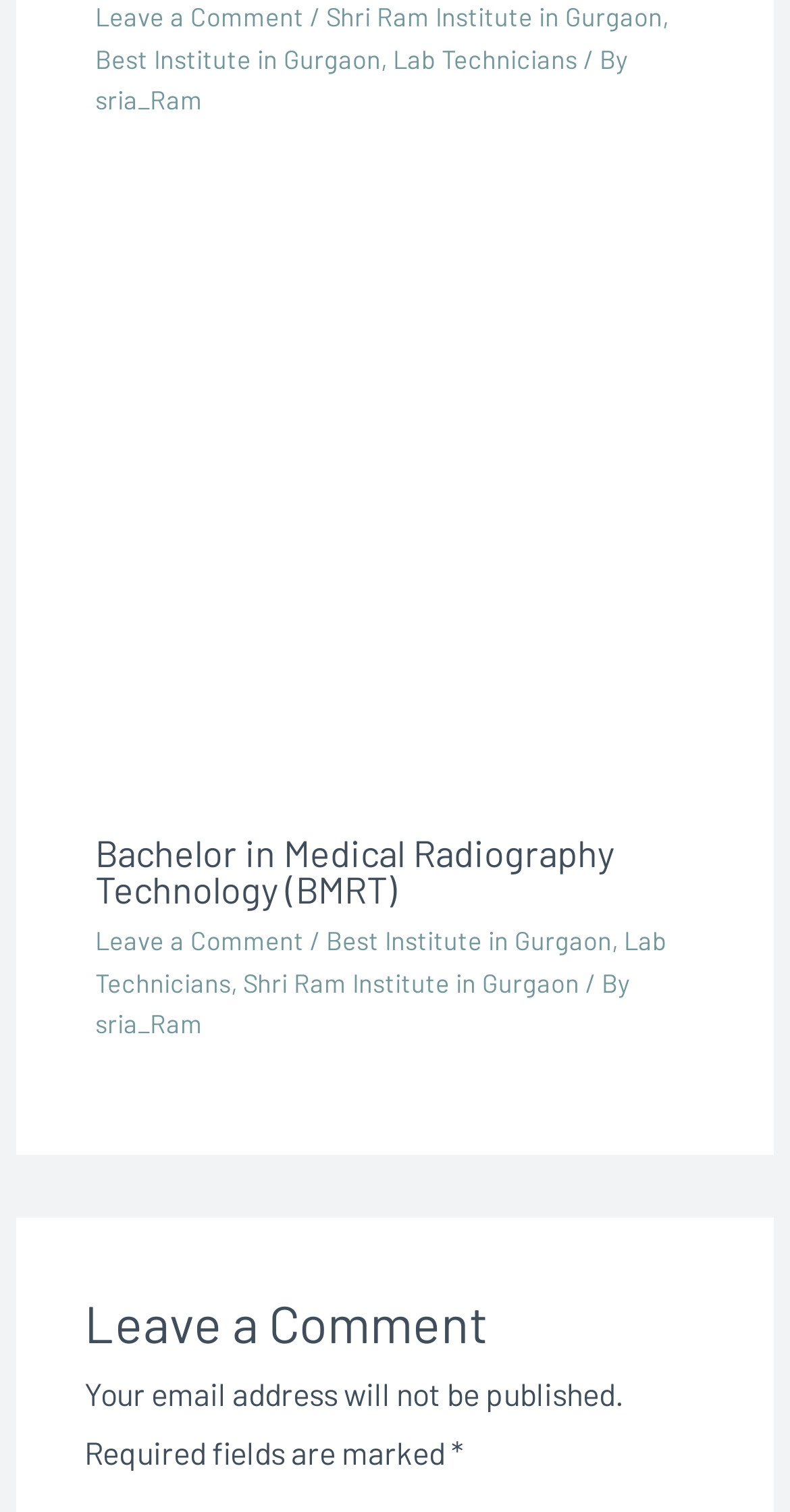Answer with a single word or phrase: 
How many links are there at the top of the webpage?

5